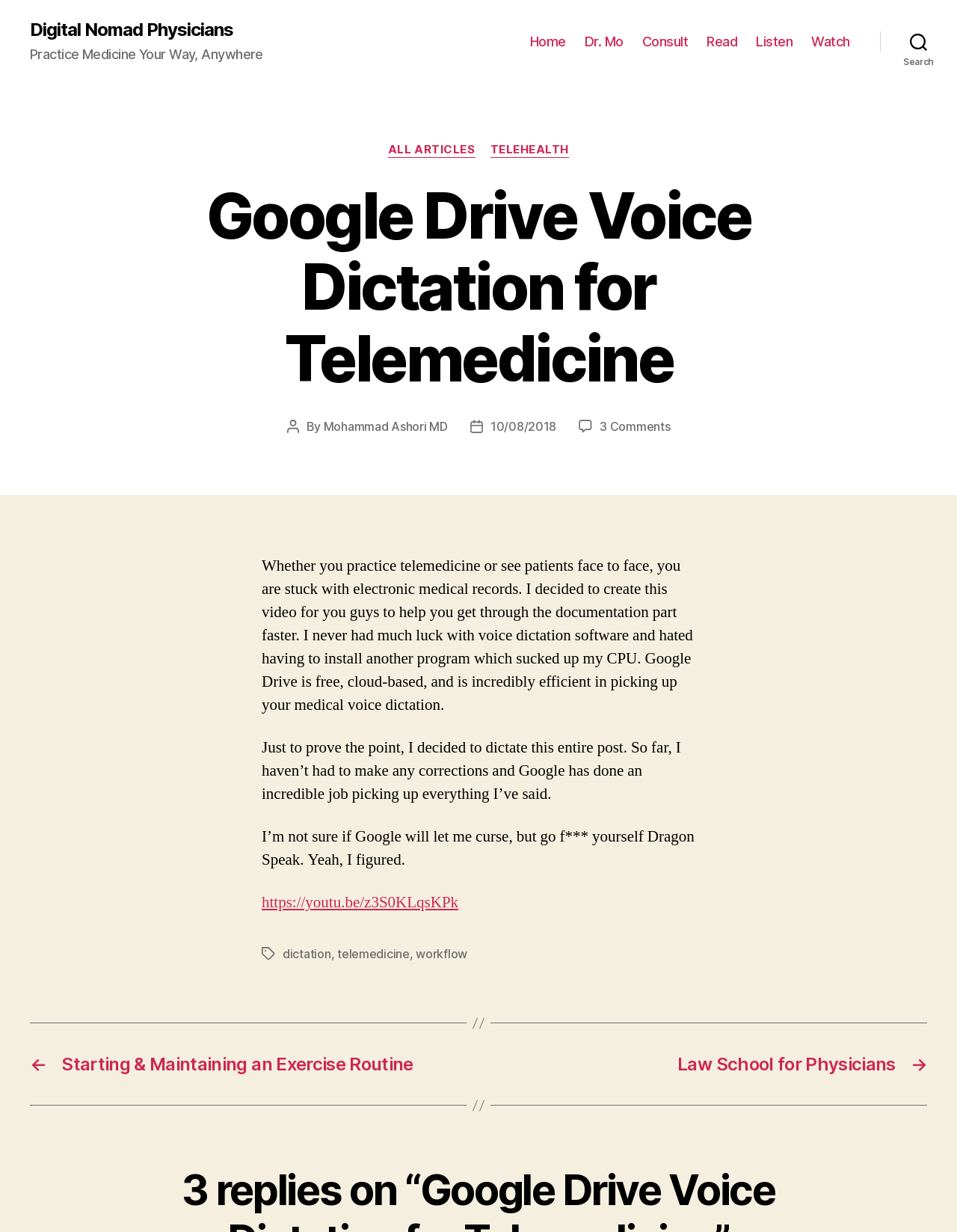Please determine the bounding box coordinates of the element to click on in order to accomplish the following task: "Watch the video about Google Drive Voice Dictation". Ensure the coordinates are four float numbers ranging from 0 to 1, i.e., [left, top, right, bottom].

[0.273, 0.725, 0.479, 0.741]